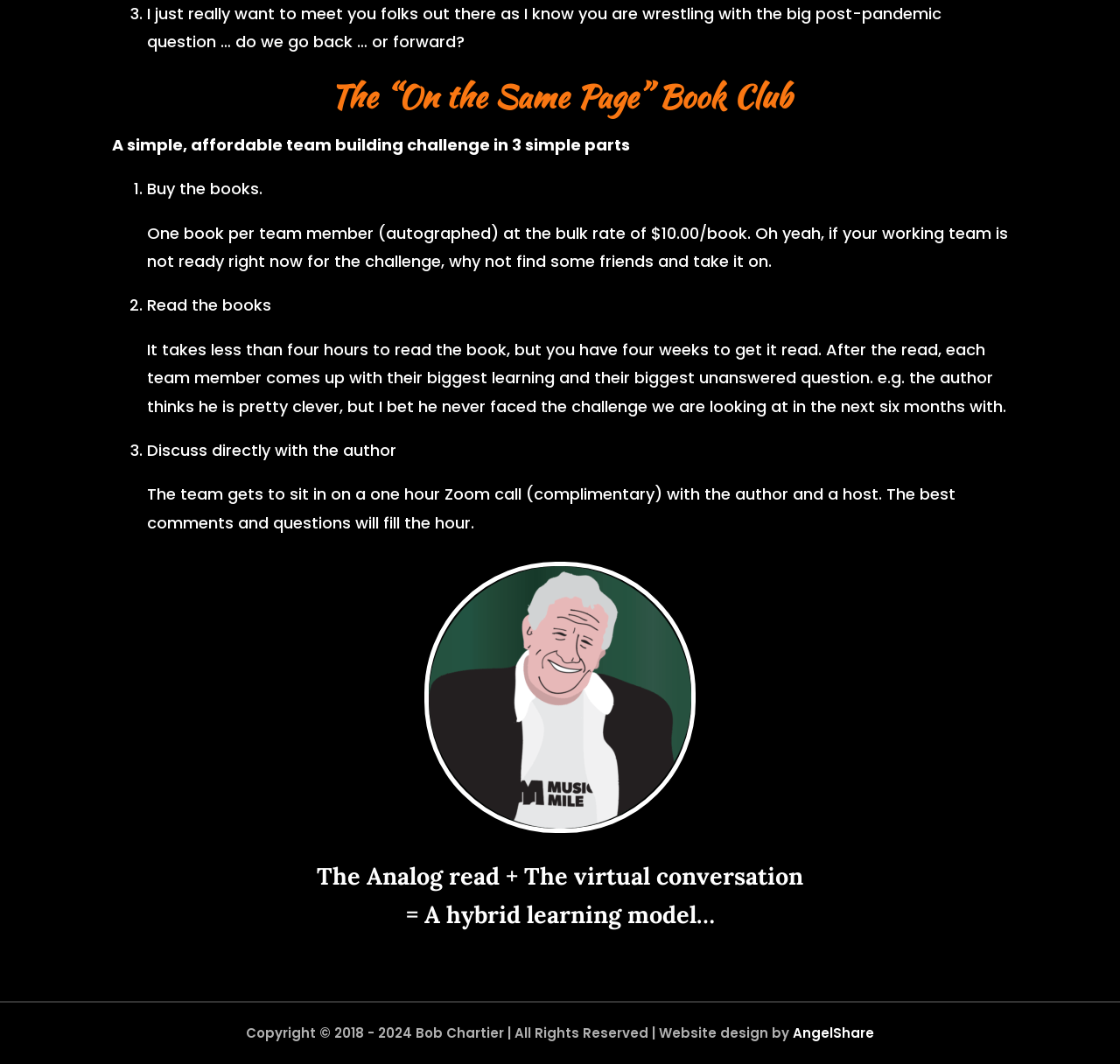How many parts does the team building challenge have?
We need a detailed and exhaustive answer to the question. Please elaborate.

The team building challenge is described as 'a simple, affordable team building challenge in 3 simple parts', indicating that it has three parts.